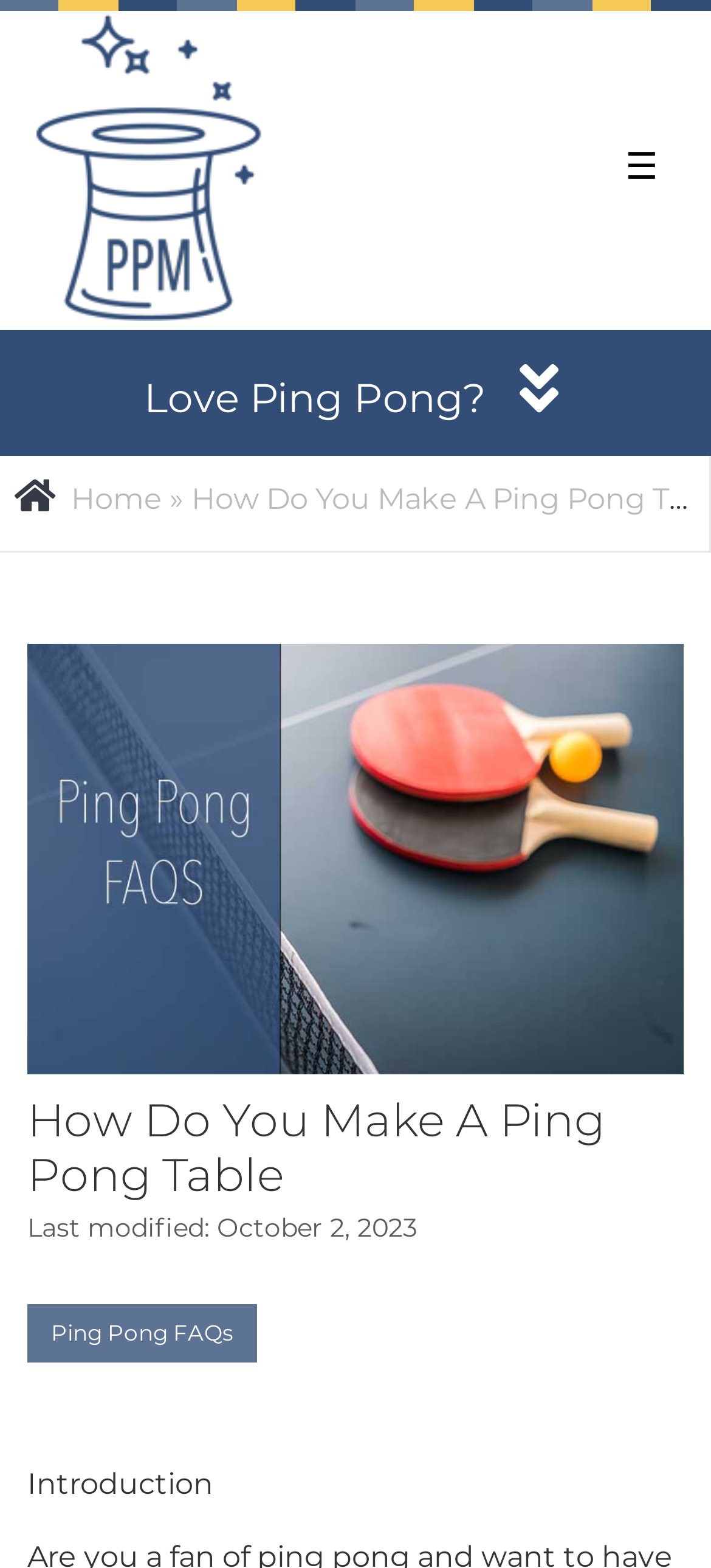Provide a one-word or short-phrase response to the question:
What is the section title above the introduction?

Love Ping Pong?